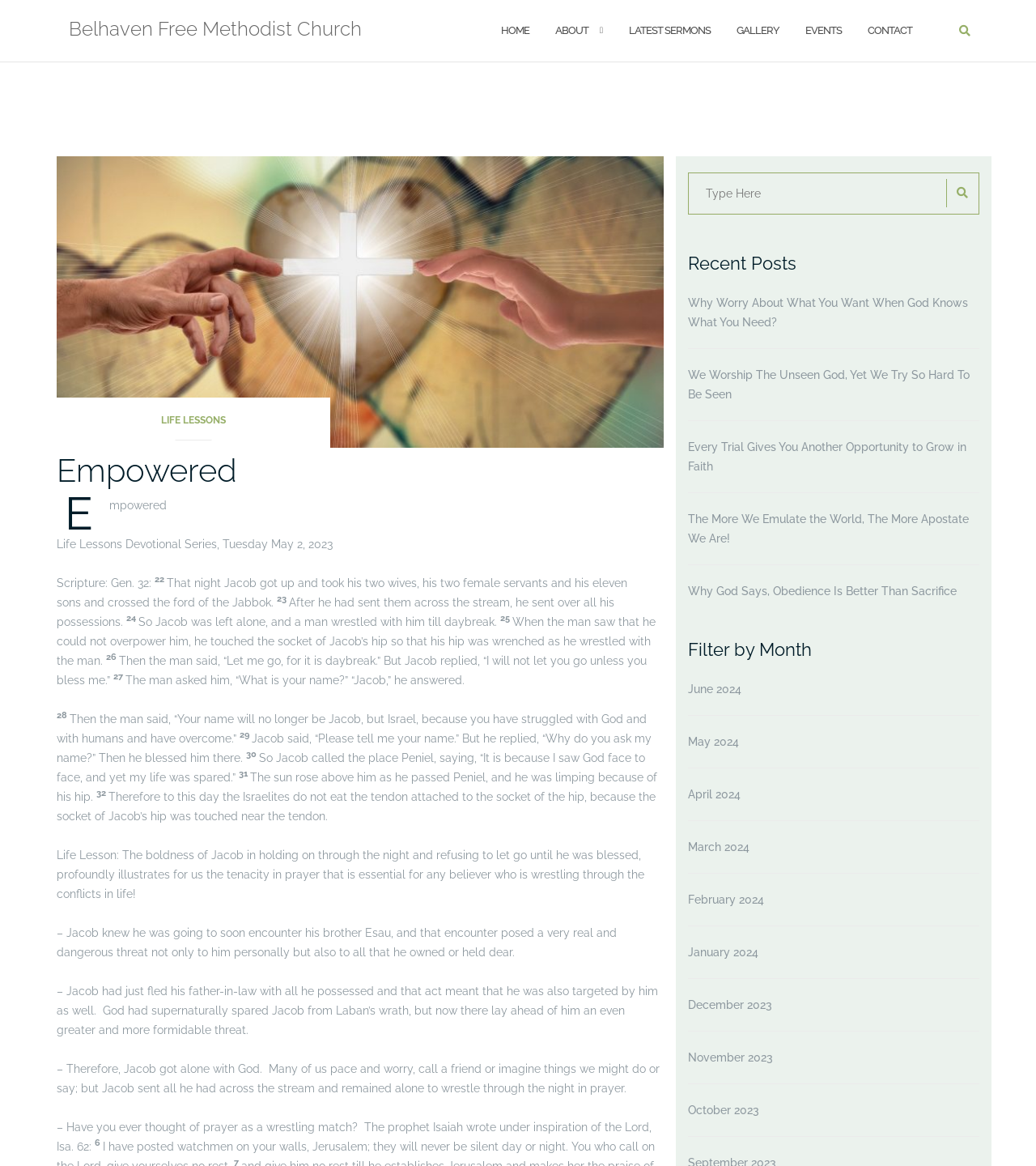Identify the bounding box coordinates for the element you need to click to achieve the following task: "Read the 'Life Lessons Devotional Series'". Provide the bounding box coordinates as four float numbers between 0 and 1, in the form [left, top, right, bottom].

[0.055, 0.461, 0.321, 0.472]